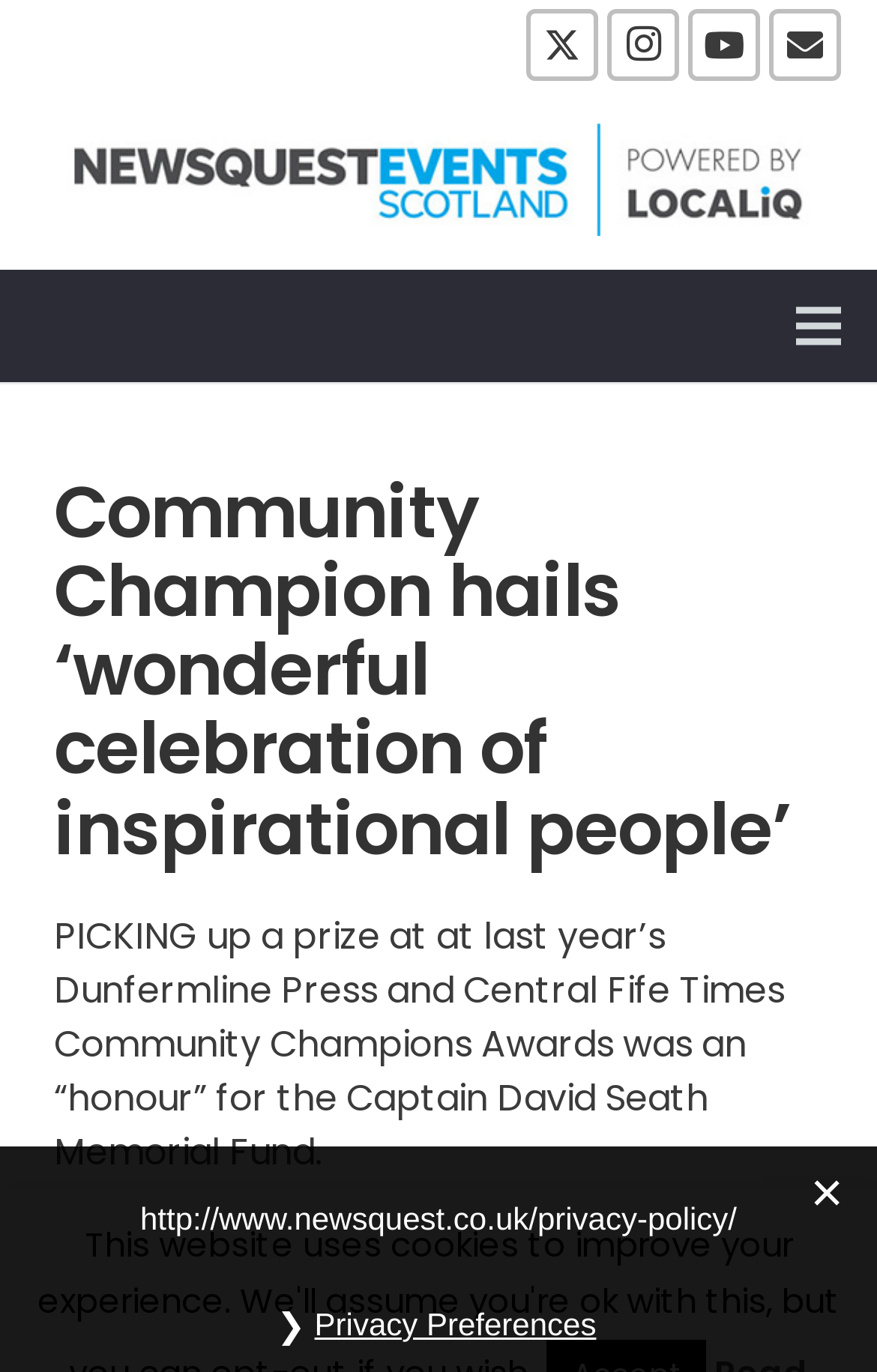Please determine the main heading text of this webpage.

Community Champion hails ‘wonderful celebration of inspirational people’